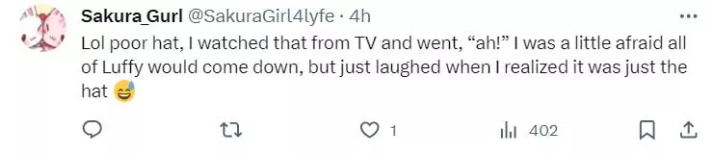What is the initial concern of the user @SakuraGirl4lyfe?
Based on the screenshot, give a detailed explanation to answer the question.

According to the caption, the user initially expresses concern that the balloon might come down during the event, but later realizes it was just the hat of the balloon that caused the scare.